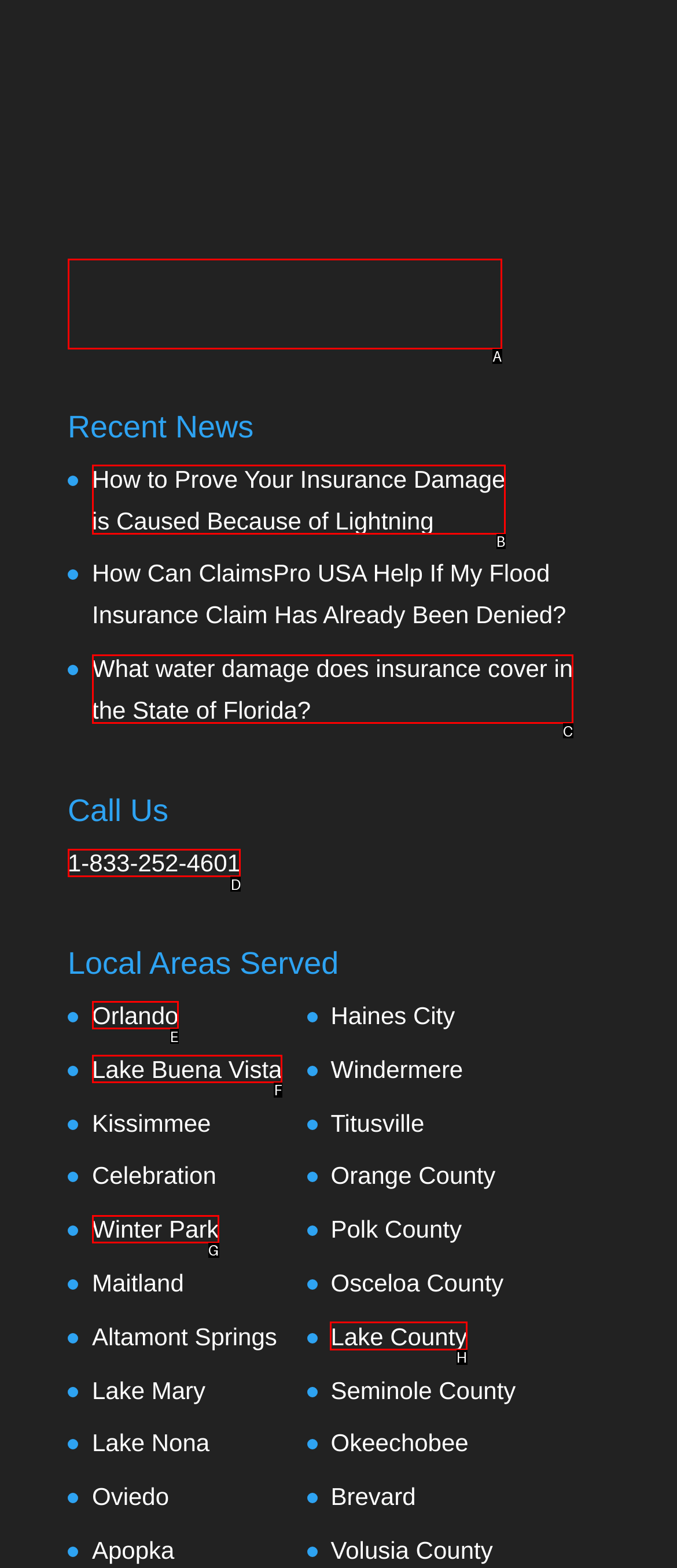Identify the HTML element that should be clicked to accomplish the task: Check the services provided in Lake County
Provide the option's letter from the given choices.

H